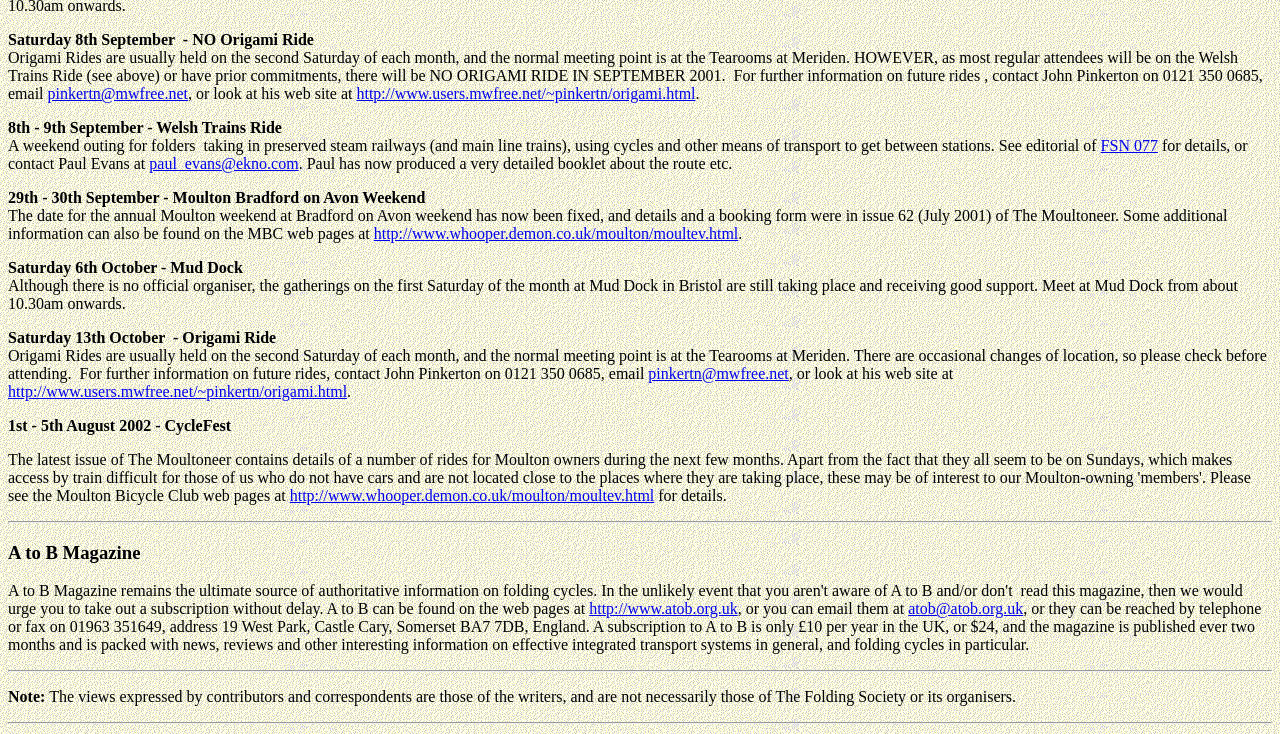Please identify the bounding box coordinates of where to click in order to follow the instruction: "Check the MBC web pages for information on the Moulton Bradford on Avon Weekend".

[0.292, 0.306, 0.577, 0.33]